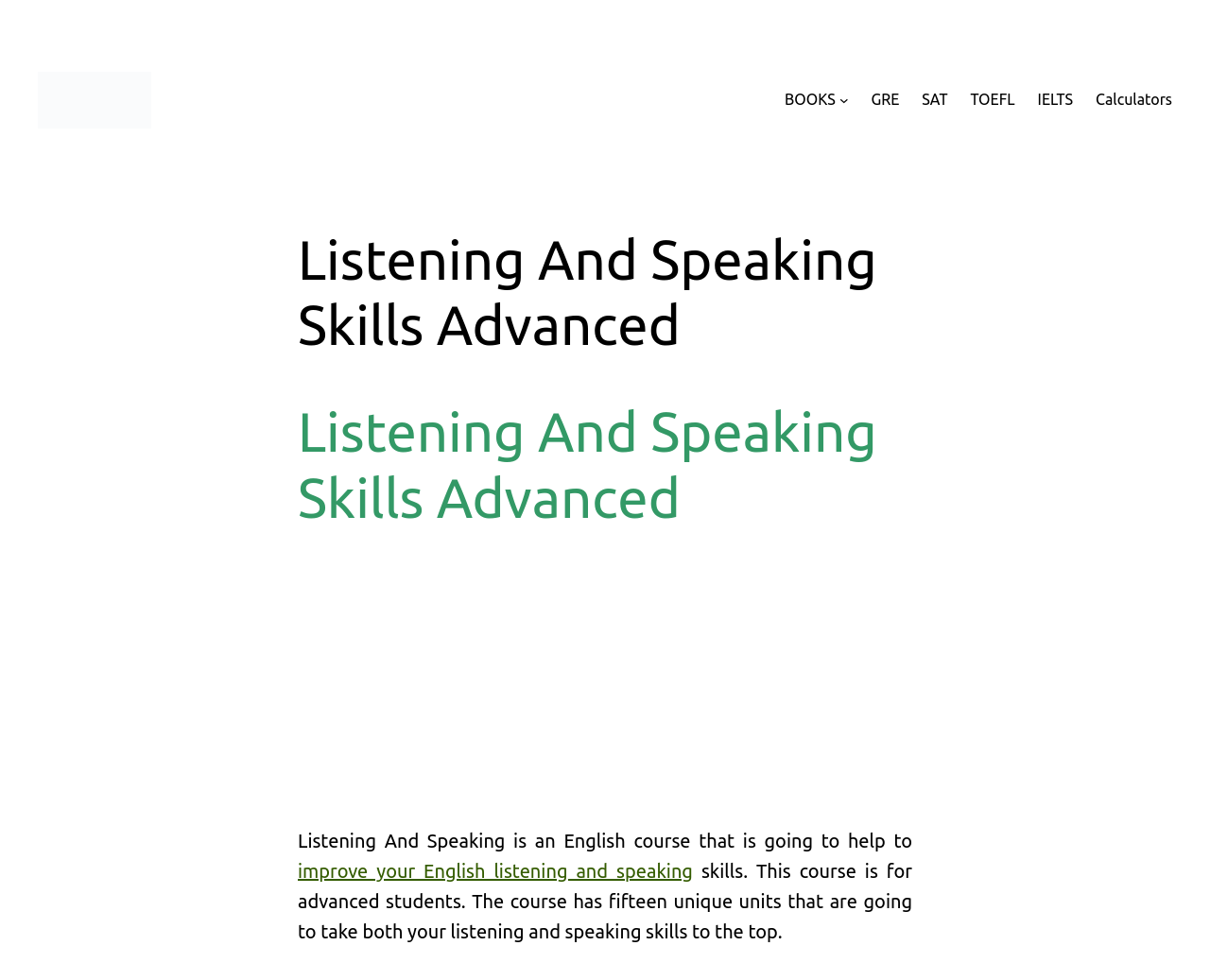Can you identify the bounding box coordinates of the clickable region needed to carry out this instruction: 'Download App'? The coordinates should be four float numbers within the range of 0 to 1, stated as [left, top, right, bottom].

None